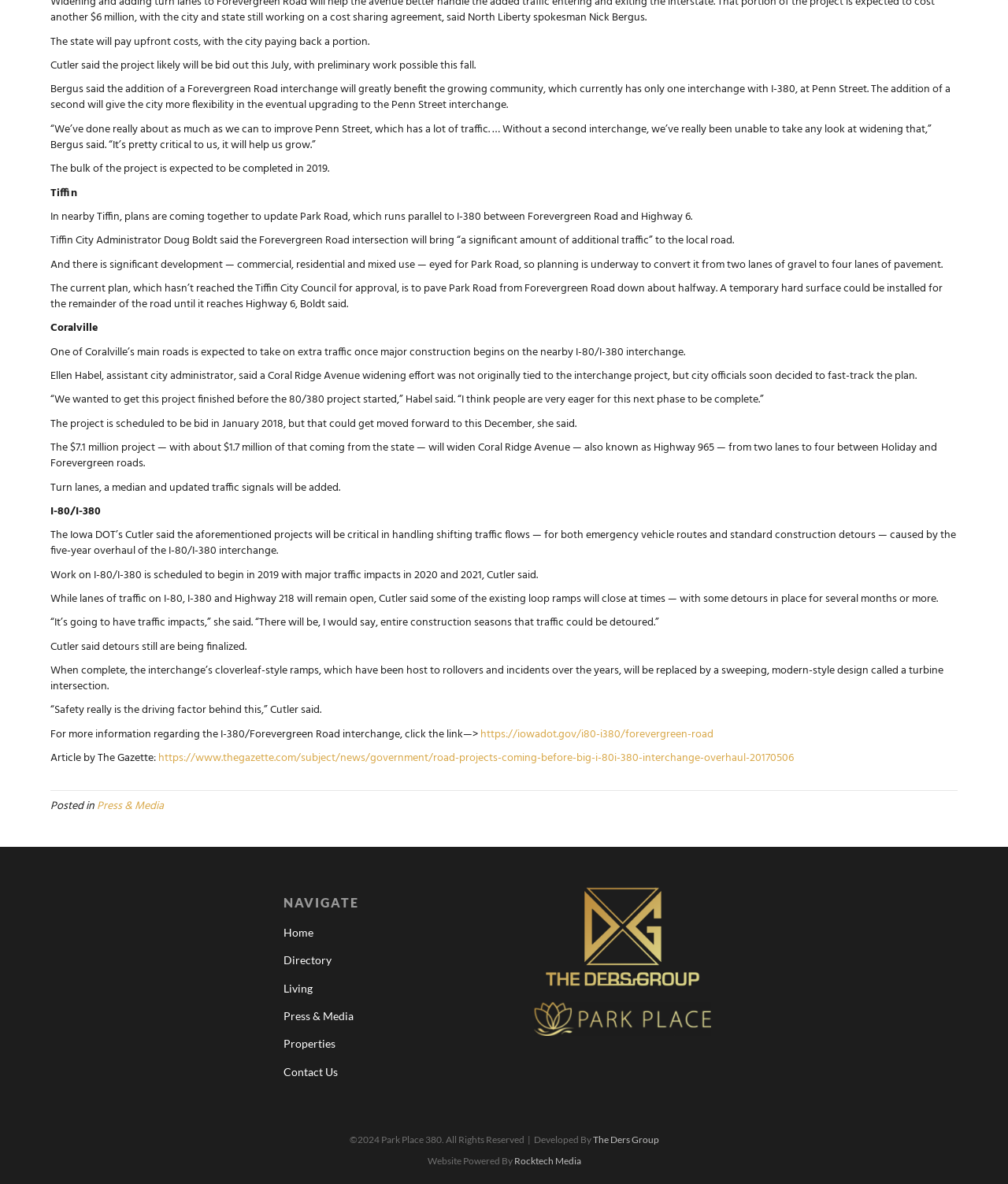Identify the bounding box coordinates of the area you need to click to perform the following instruction: "Navigate to the Press & Media page".

[0.096, 0.674, 0.162, 0.689]